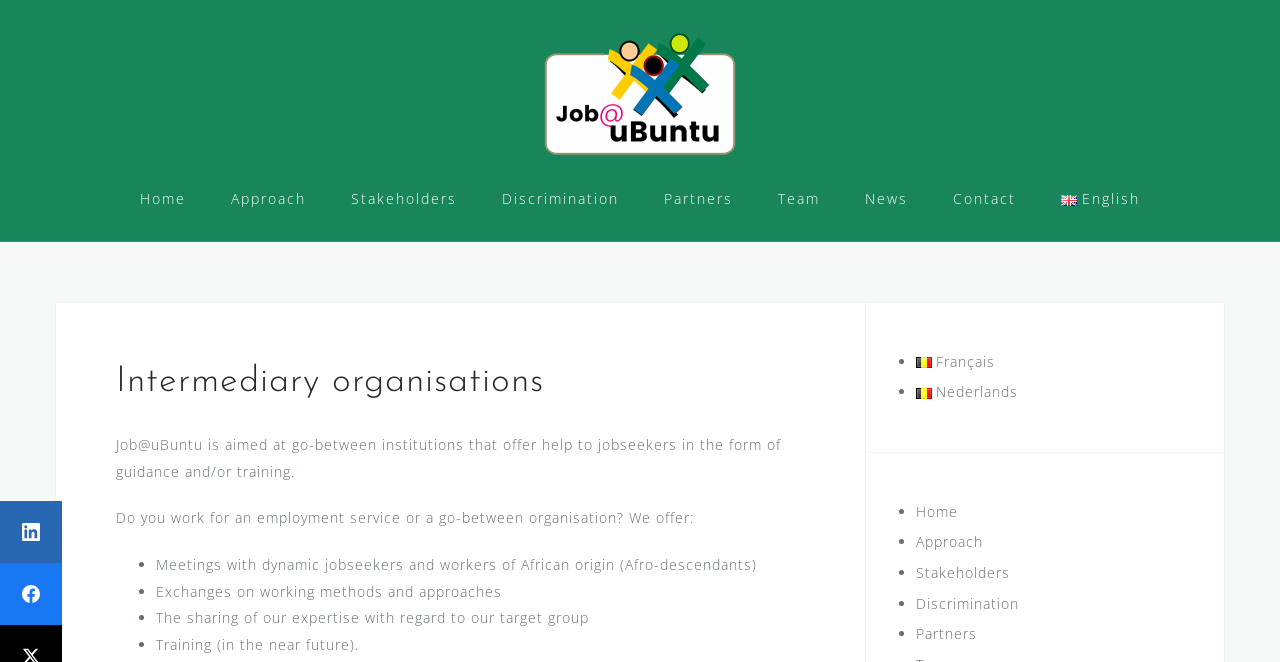Kindly determine the bounding box coordinates for the clickable area to achieve the given instruction: "Select the 'English' language option".

[0.829, 0.276, 0.89, 0.326]